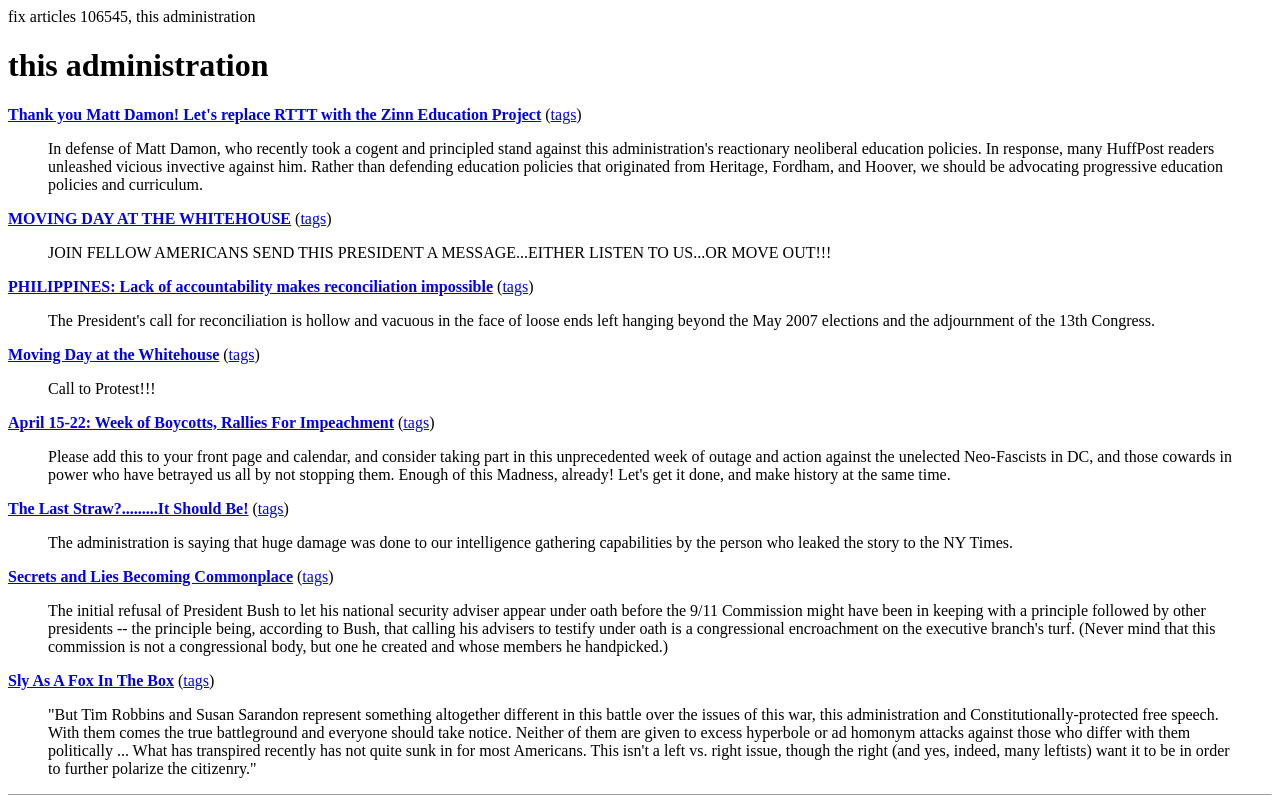Identify the bounding box coordinates for the region to click in order to carry out this instruction: "Click on the link 'MOVING DAY AT THE WHITEHOUSE'". Provide the coordinates using four float numbers between 0 and 1, formatted as [left, top, right, bottom].

[0.006, 0.264, 0.227, 0.285]